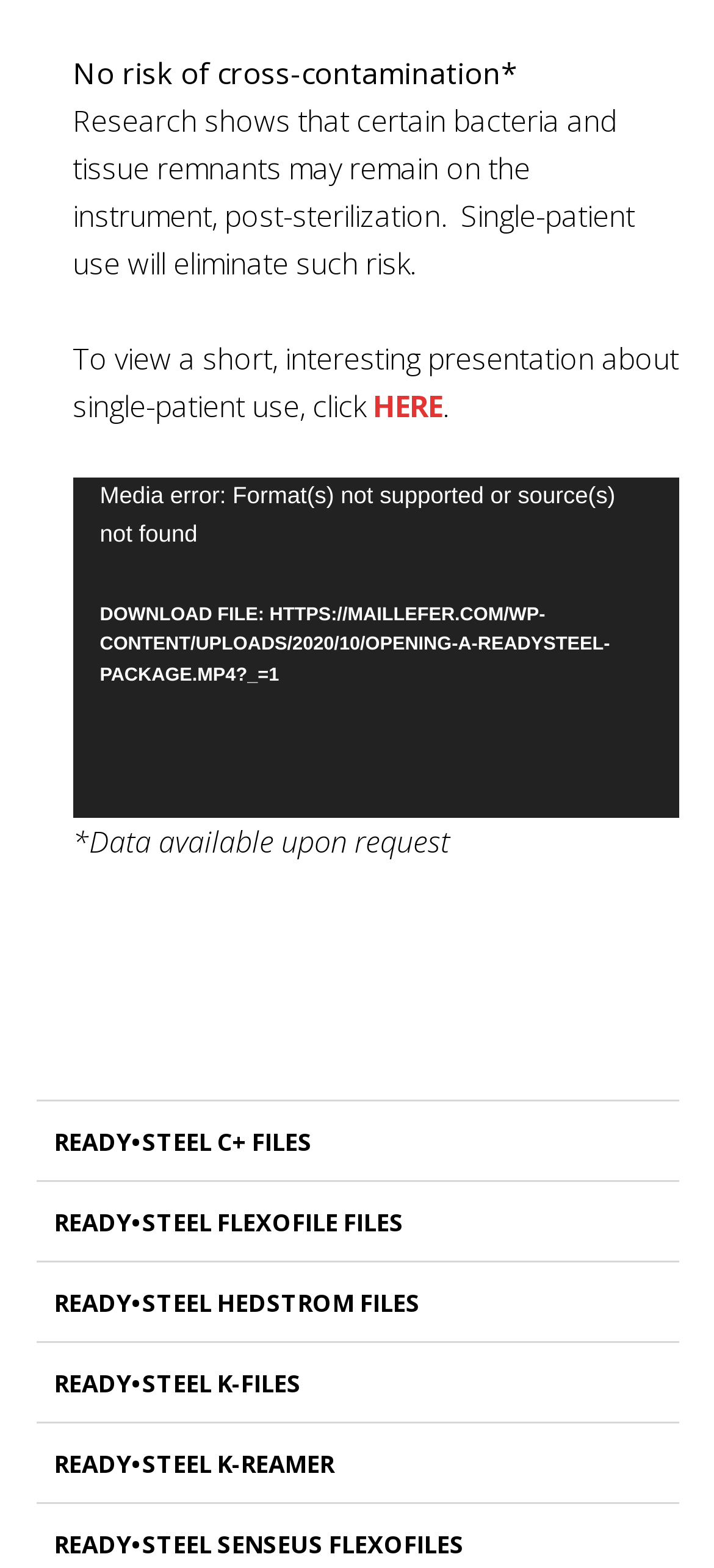Please locate the clickable area by providing the bounding box coordinates to follow this instruction: "view 2024 Taurus Horoscope".

None